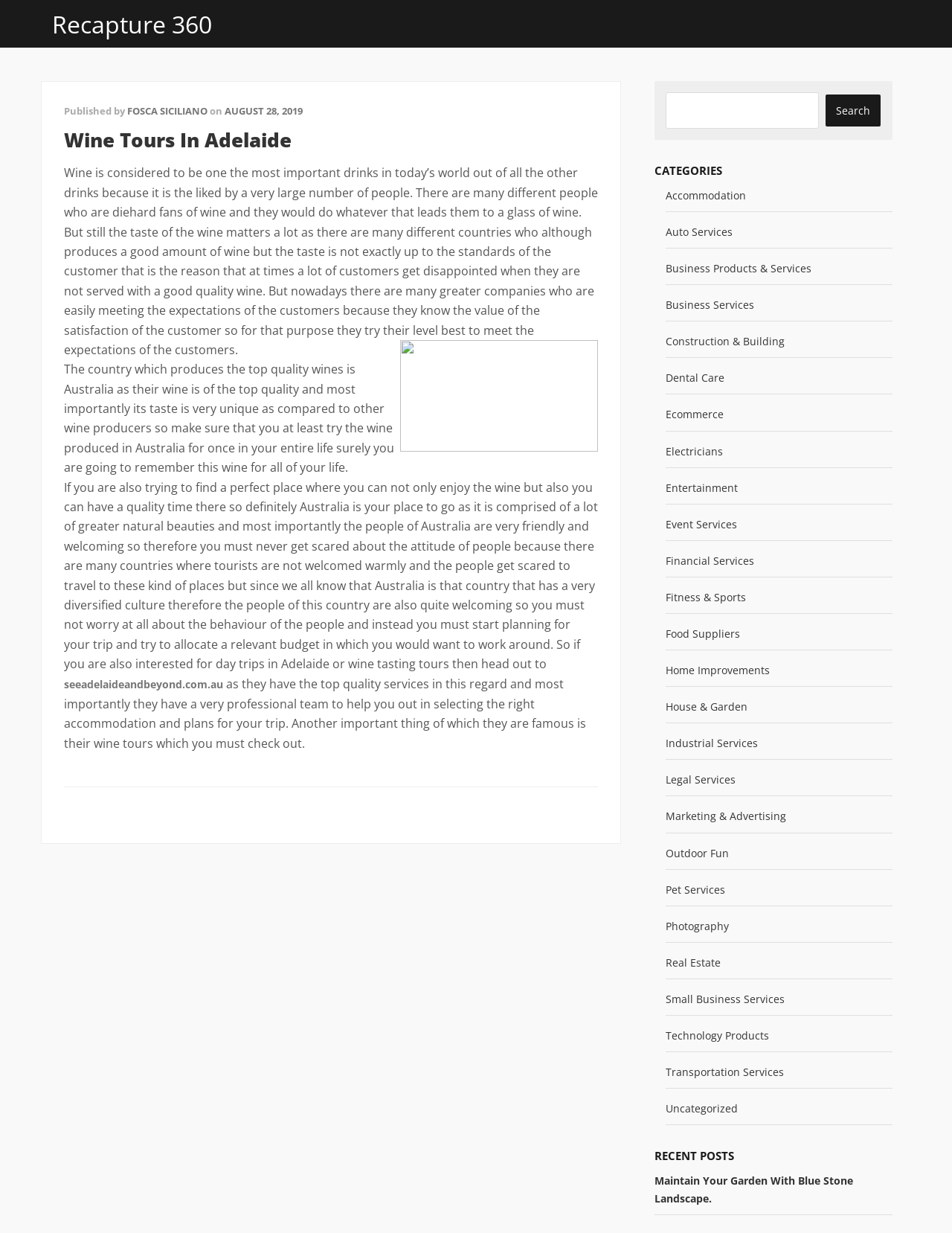What is the category of the article 'Wine Tours In Adelaide'?
Please use the image to provide an in-depth answer to the question.

The article 'Wine Tours In Adelaide' is categorized under 'Outdoor Fun' as it is related to outdoor activities and wine tasting tours.